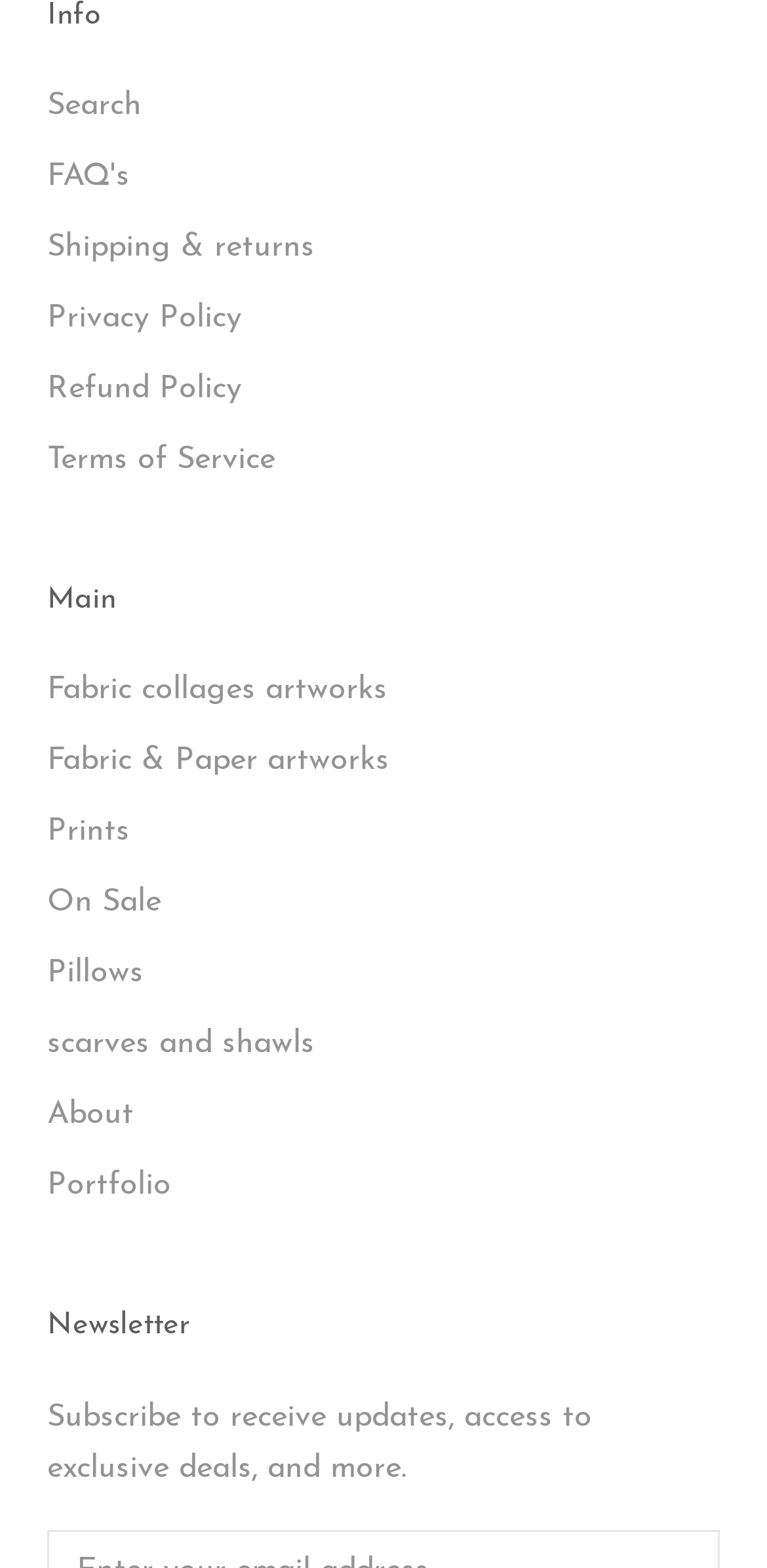Locate the bounding box coordinates of the UI element described by: "Terms of Service". The bounding box coordinates should consist of four float numbers between 0 and 1, i.e., [left, top, right, bottom].

[0.062, 0.279, 0.938, 0.309]